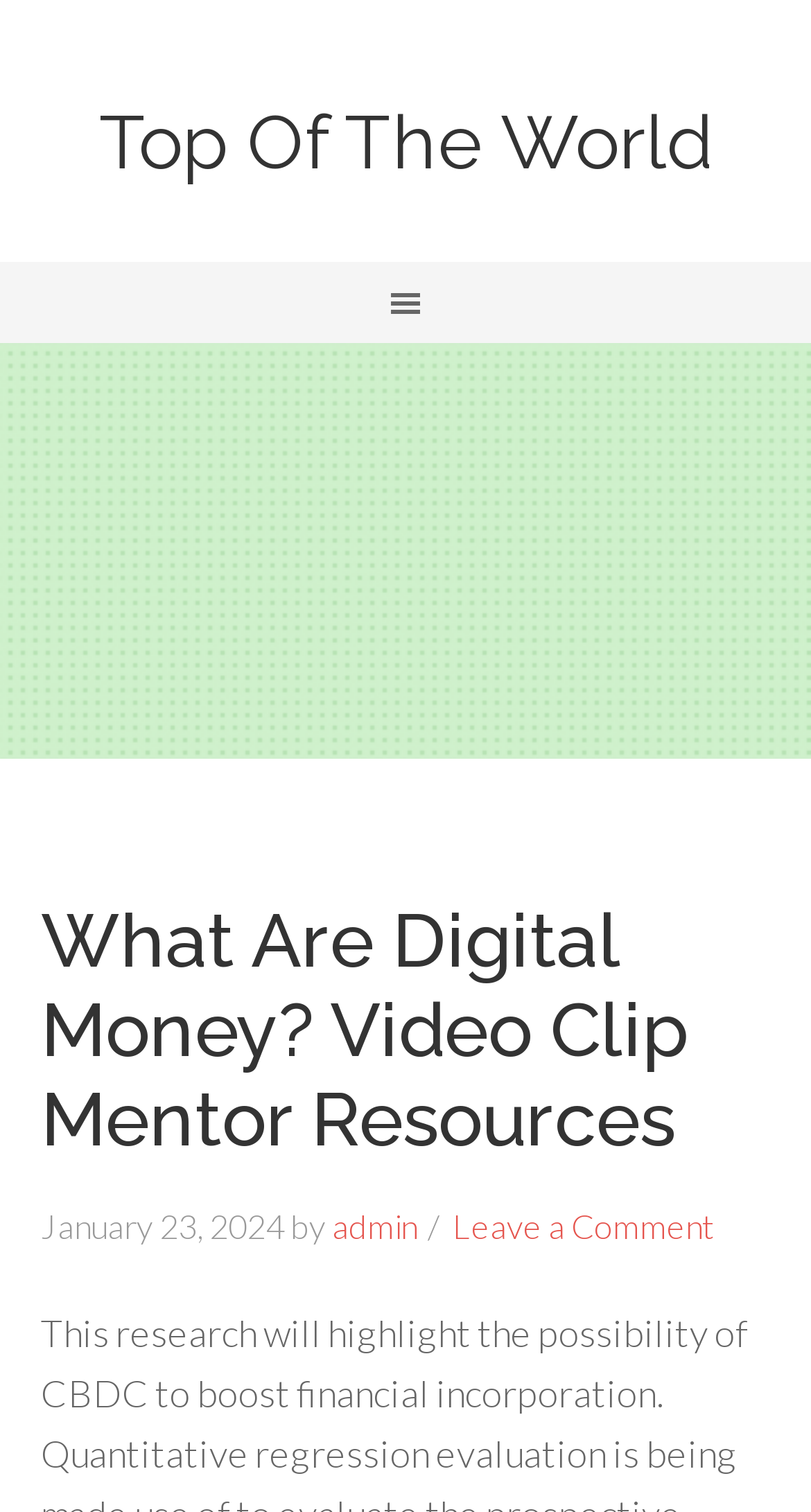What is the category of the navigation section?
Based on the visual, give a brief answer using one word or a short phrase.

Main